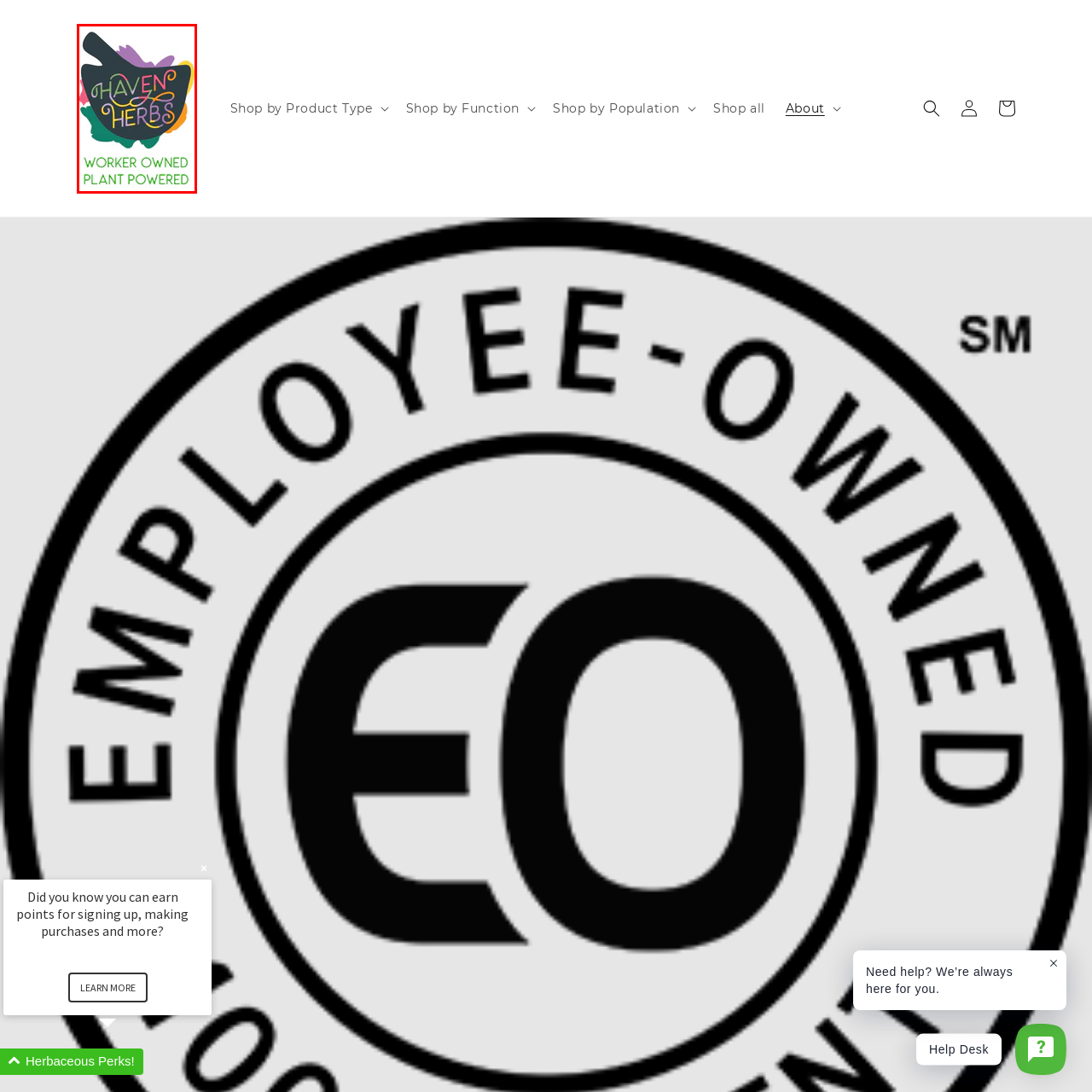Generate a detailed caption for the content inside the red bounding box.

The image features the logo of "Haven Herbs," presented within a creative design that incorporates a stylized mortar and pestle, symbolizing the herbal and plant-based essence of the brand. The text "HAVEN HERBS" is artistically rendered in colorful, playful lettering, highlighting the vibrant nature of the products offered. Below the logo, the phrase "WORKER OWNED PLANT POWERED" underscores the cooperative values of the business, emphasizing a commitment to community and sustainable practices. This branding effectively conveys Haven Herbs' mission to provide high-quality herbal products while promoting worker ownership and plant-based initiatives.